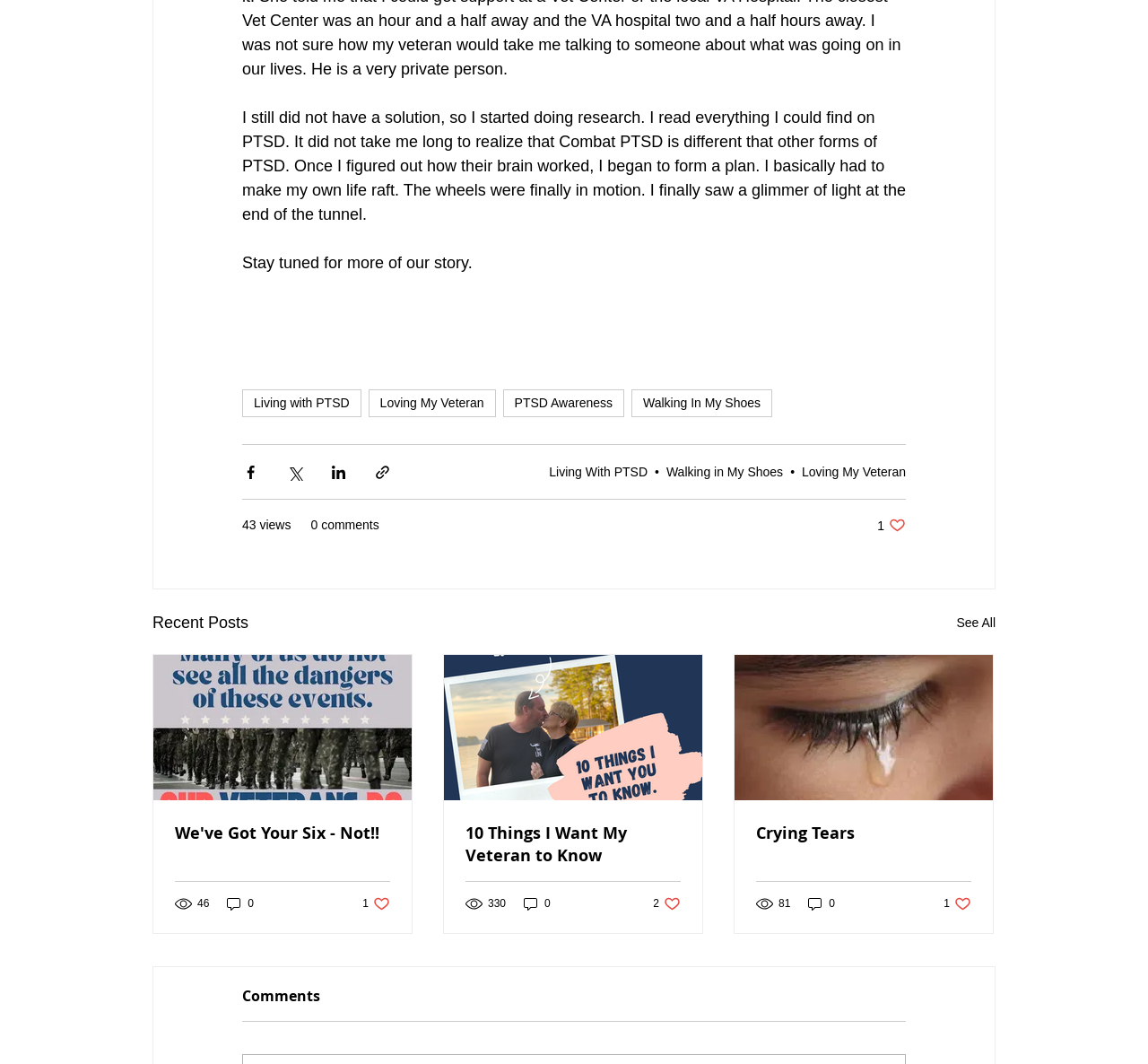Determine the bounding box coordinates for the element that should be clicked to follow this instruction: "Click the '1 like. Post not marked as liked' button". The coordinates should be given as four float numbers between 0 and 1, in the format [left, top, right, bottom].

[0.764, 0.486, 0.789, 0.502]